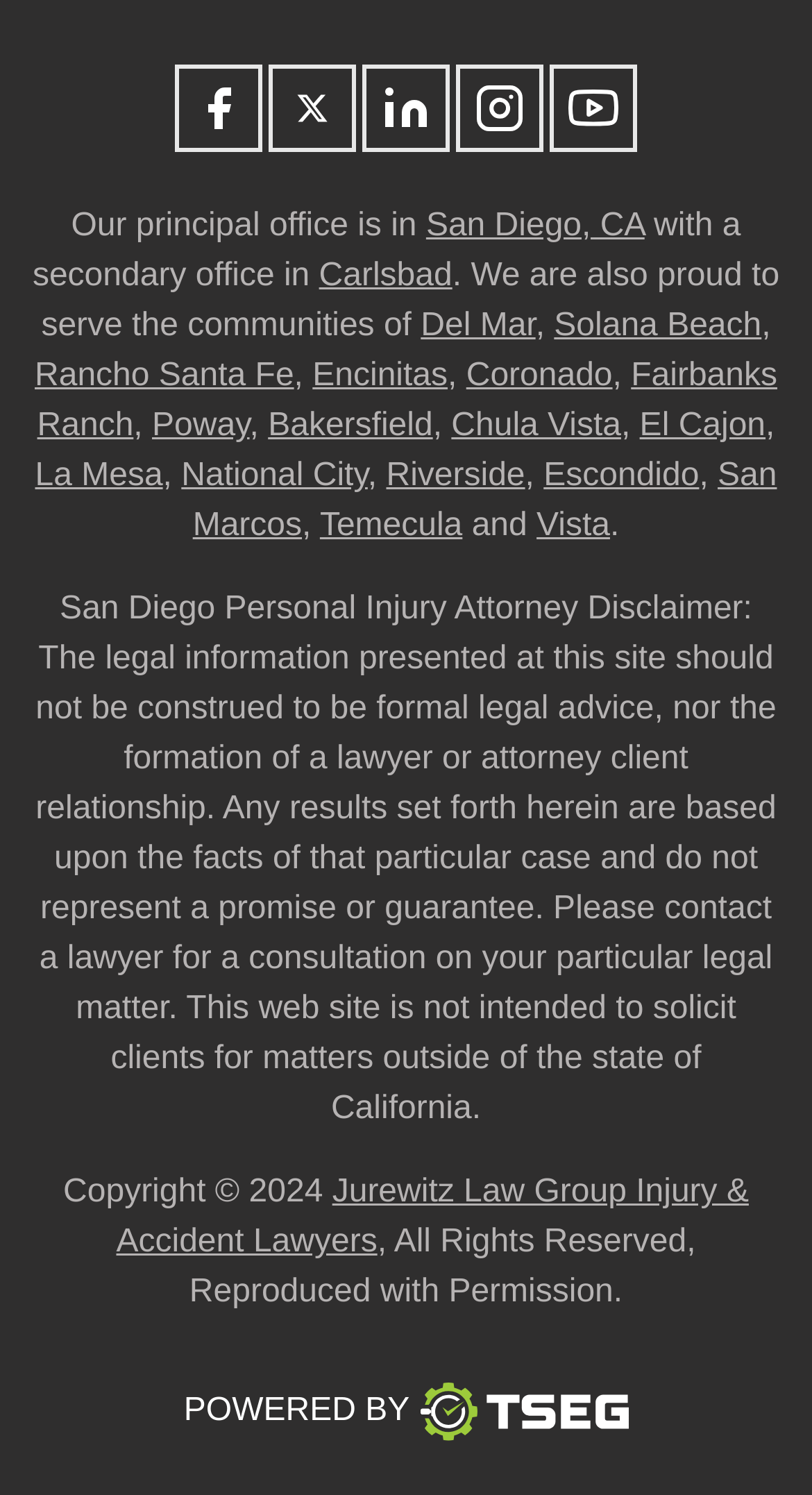Provide the bounding box coordinates for the area that should be clicked to complete the instruction: "Check the website's copyright information".

[0.078, 0.786, 0.409, 0.809]